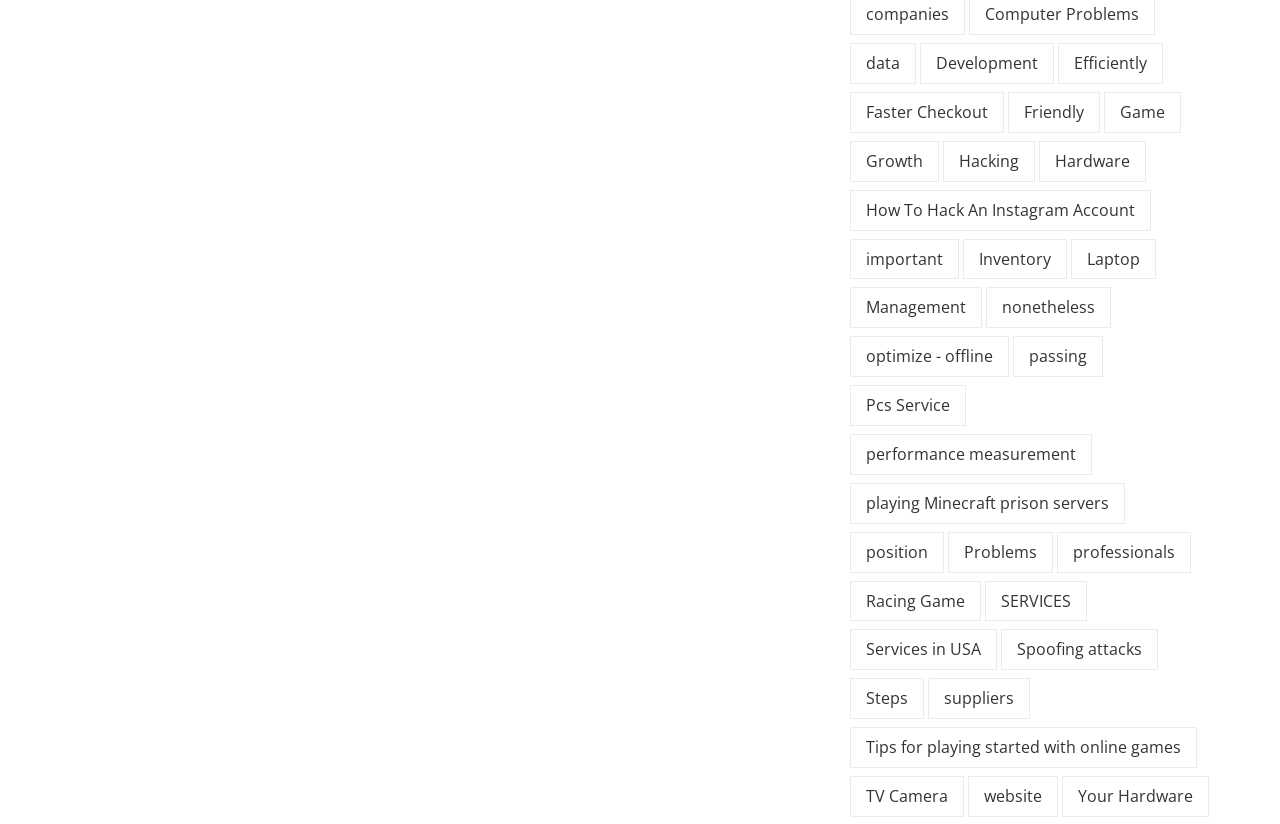Please provide a one-word or short phrase answer to the question:
How many links are on the webpage?

29